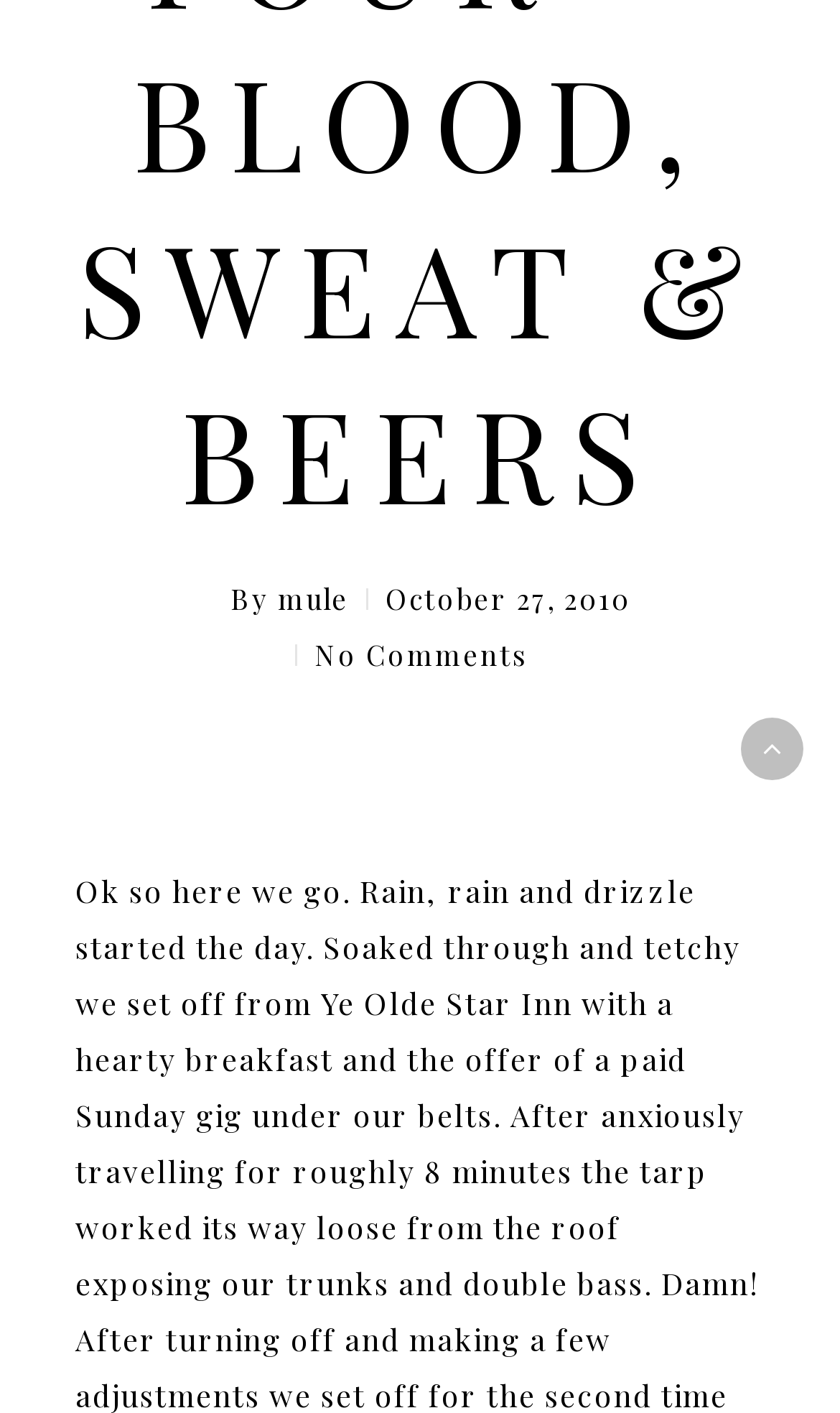Provide the bounding box coordinates of the UI element this sentence describes: "parent_node: HOMEMADE TOUR".

[0.882, 0.508, 0.956, 0.552]